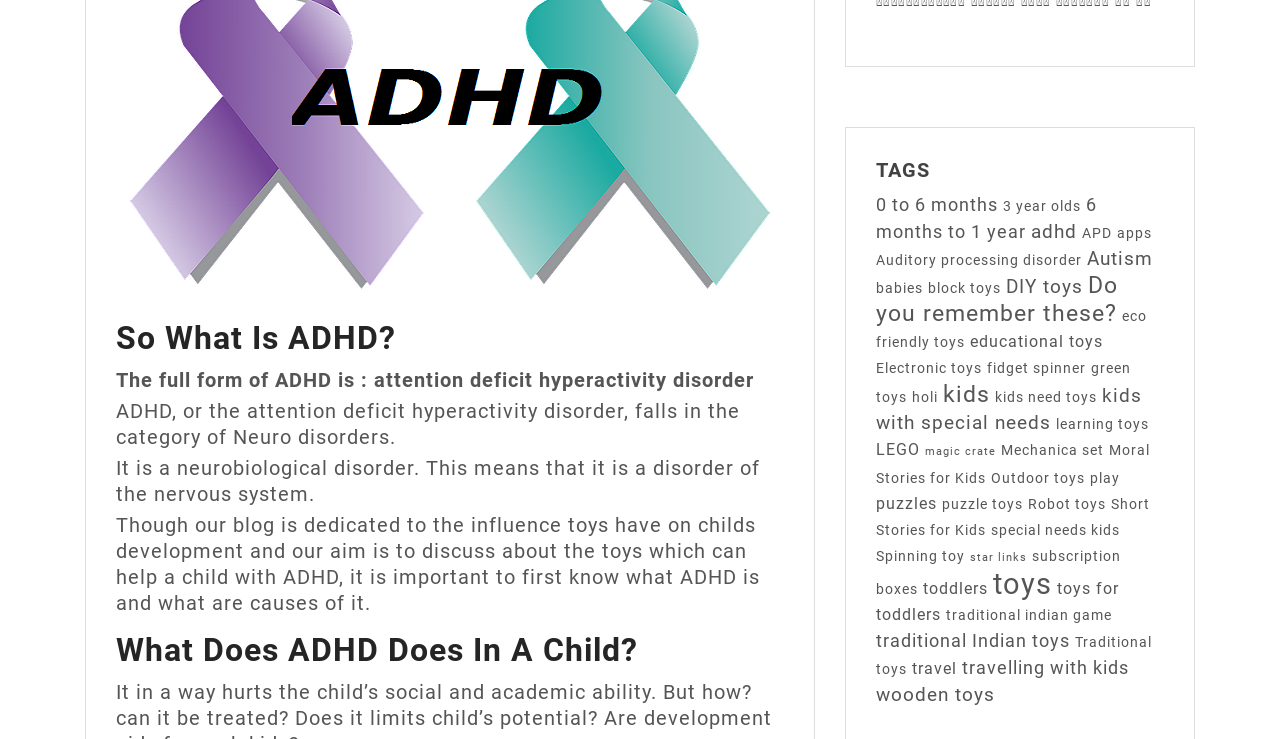What is ADHD?
Look at the image and respond with a one-word or short phrase answer.

Attention Deficit Hyperactivity Disorder